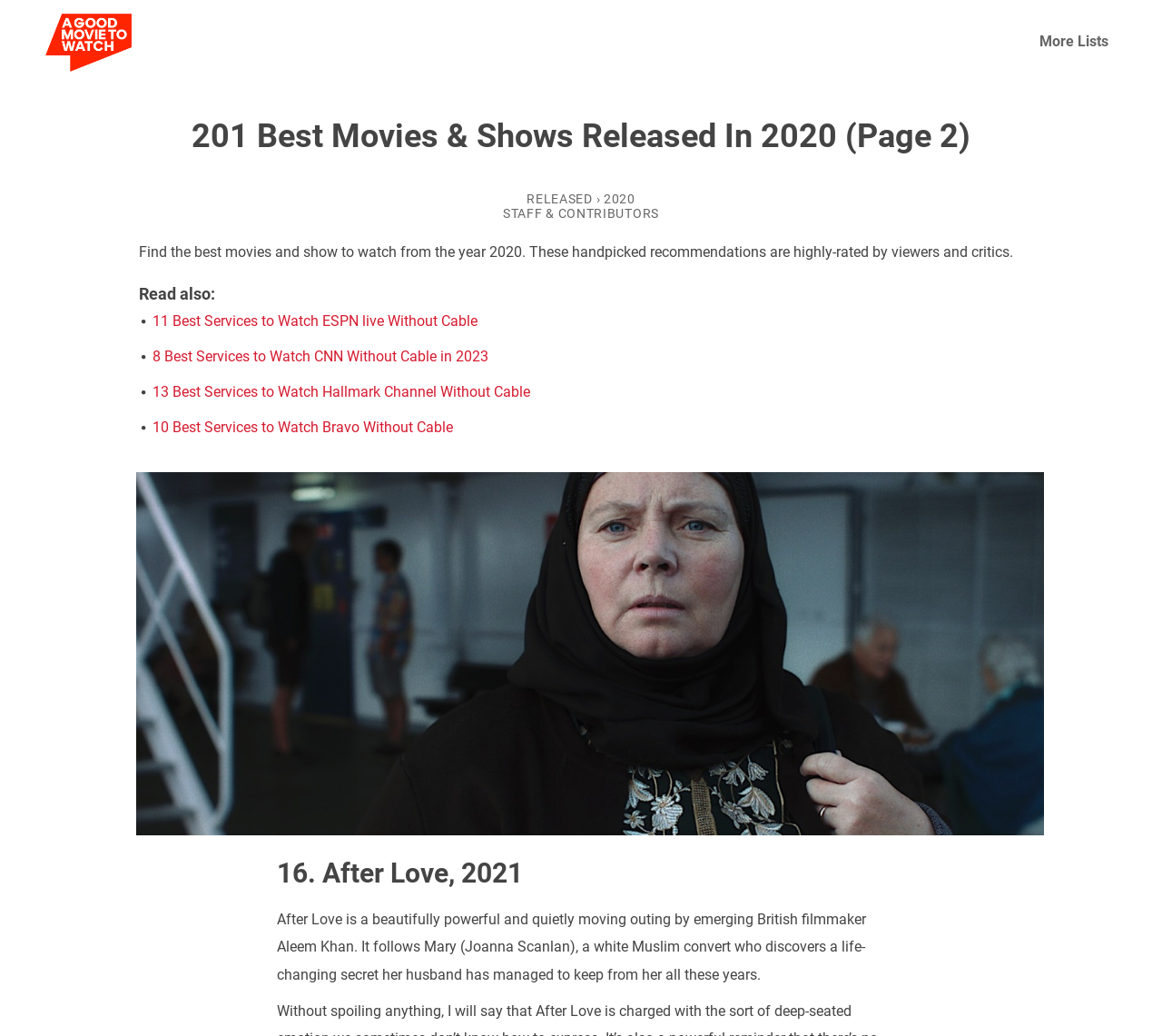Identify the bounding box coordinates of the area that should be clicked in order to complete the given instruction: "View 'Shot from the movie'". The bounding box coordinates should be four float numbers between 0 and 1, i.e., [left, top, right, bottom].

[0.117, 0.793, 0.898, 0.81]